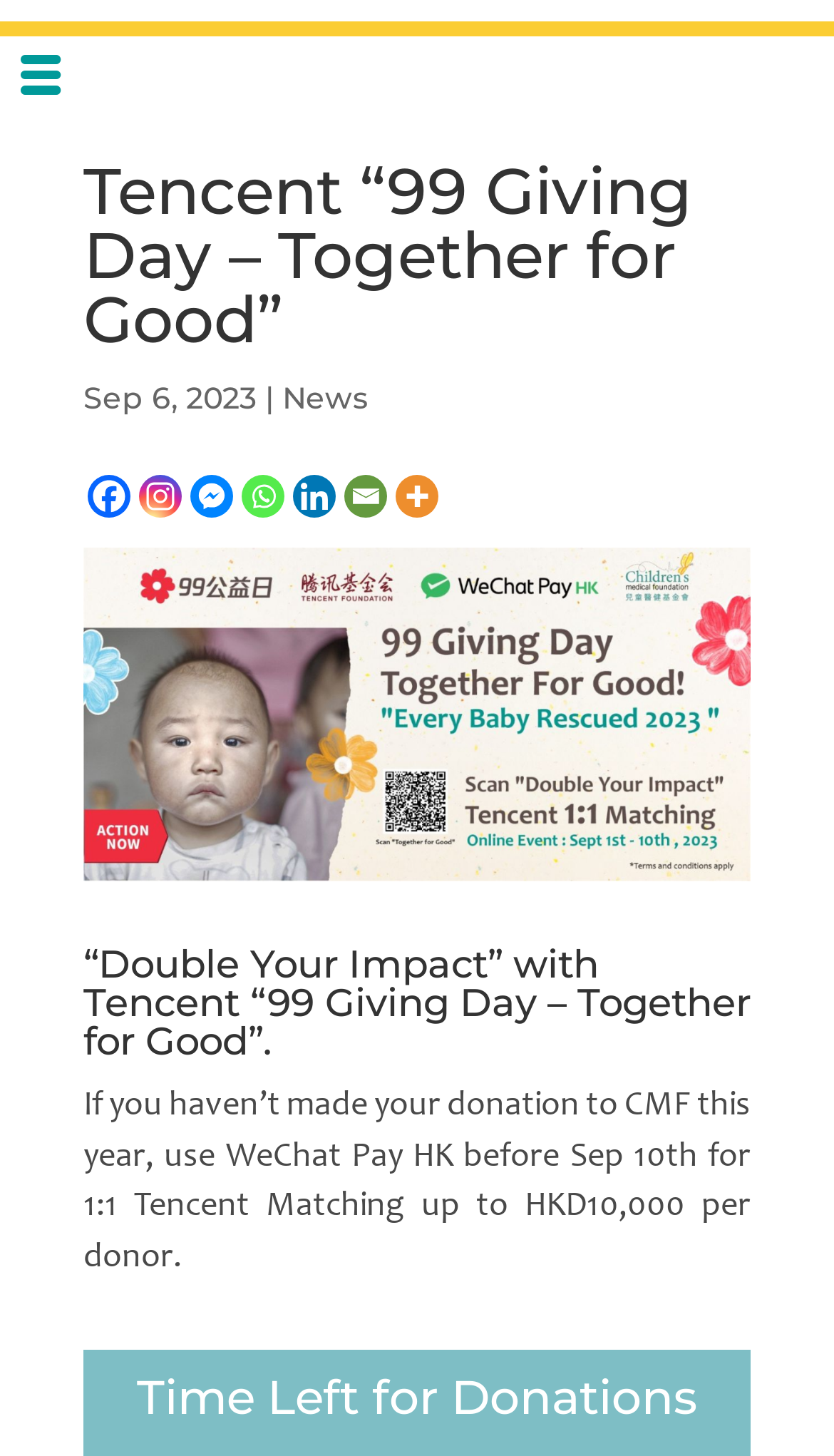What is the date mentioned in the webpage?
Can you give a detailed and elaborate answer to the question?

The date is mentioned in the webpage as 'Sep 6, 2023' which is a static text element located at the top of the webpage.